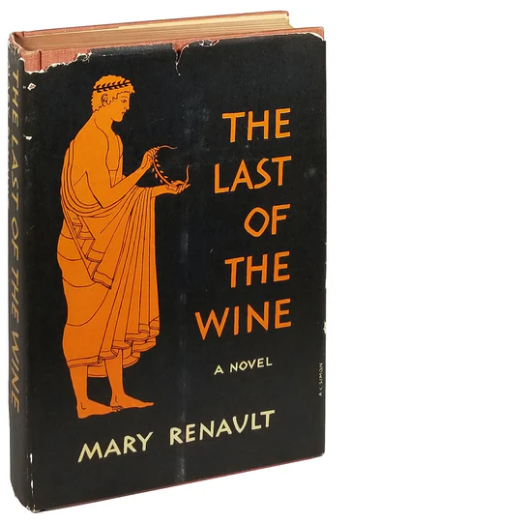What is the author's name?
Please give a detailed and elaborate answer to the question based on the image.

The author's name is elegantly positioned at the bottom of the cover, which is 'Mary Renault'.